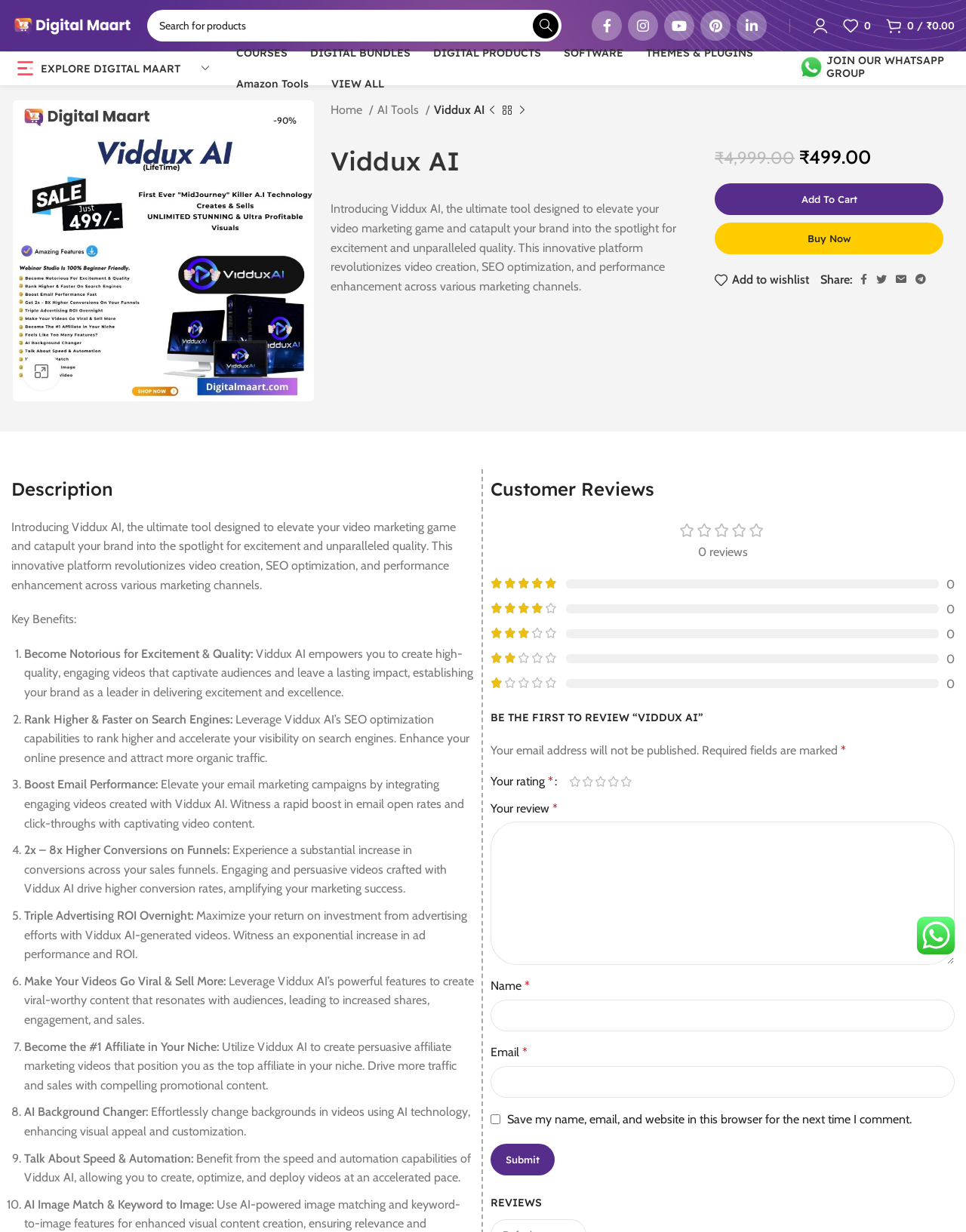Please give a short response to the question using one word or a phrase:
What is the name of the tool introduced on this webpage?

Viddux AI